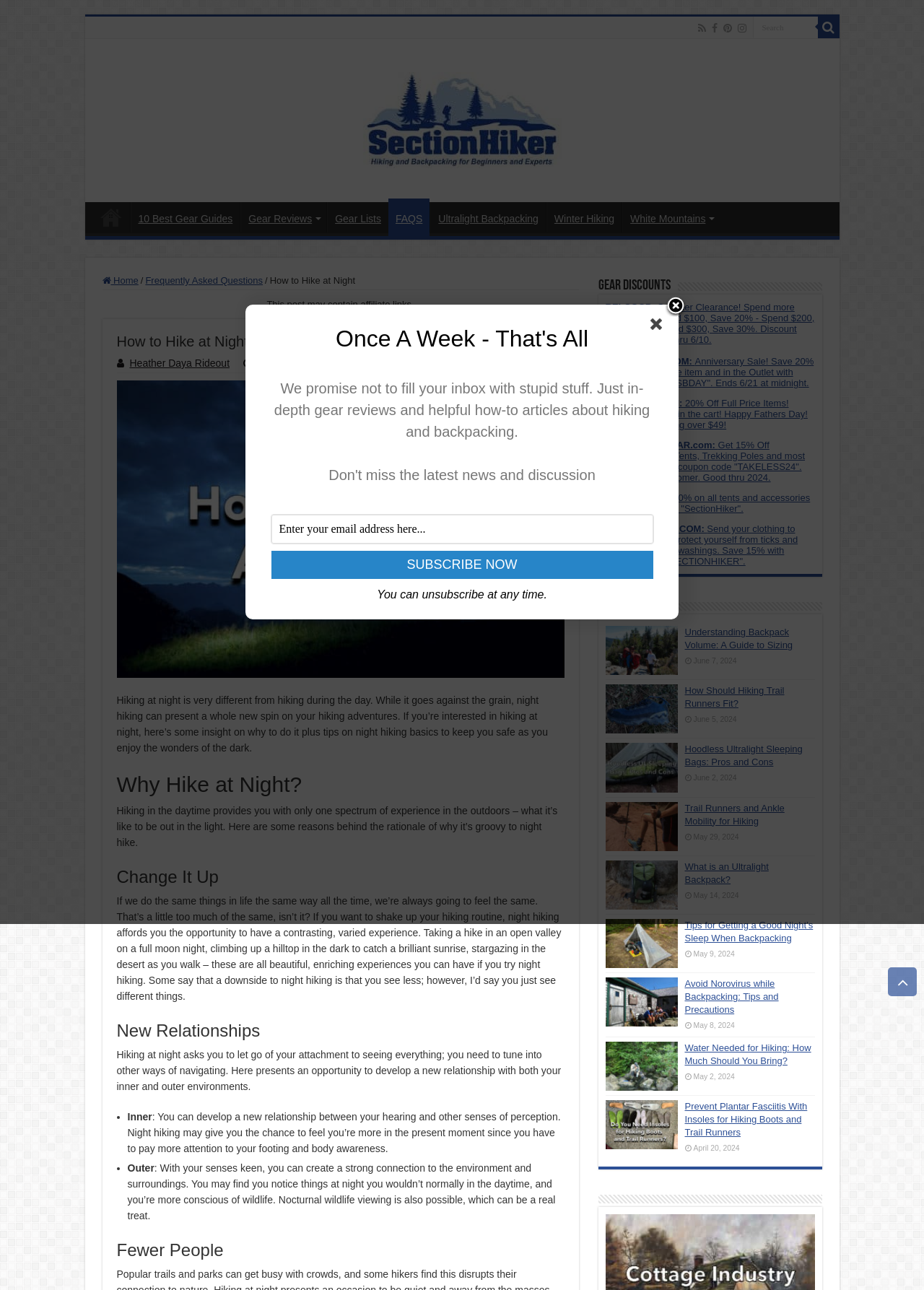What is the title of the webpage?
Using the image, give a concise answer in the form of a single word or short phrase.

How to Hike at Night